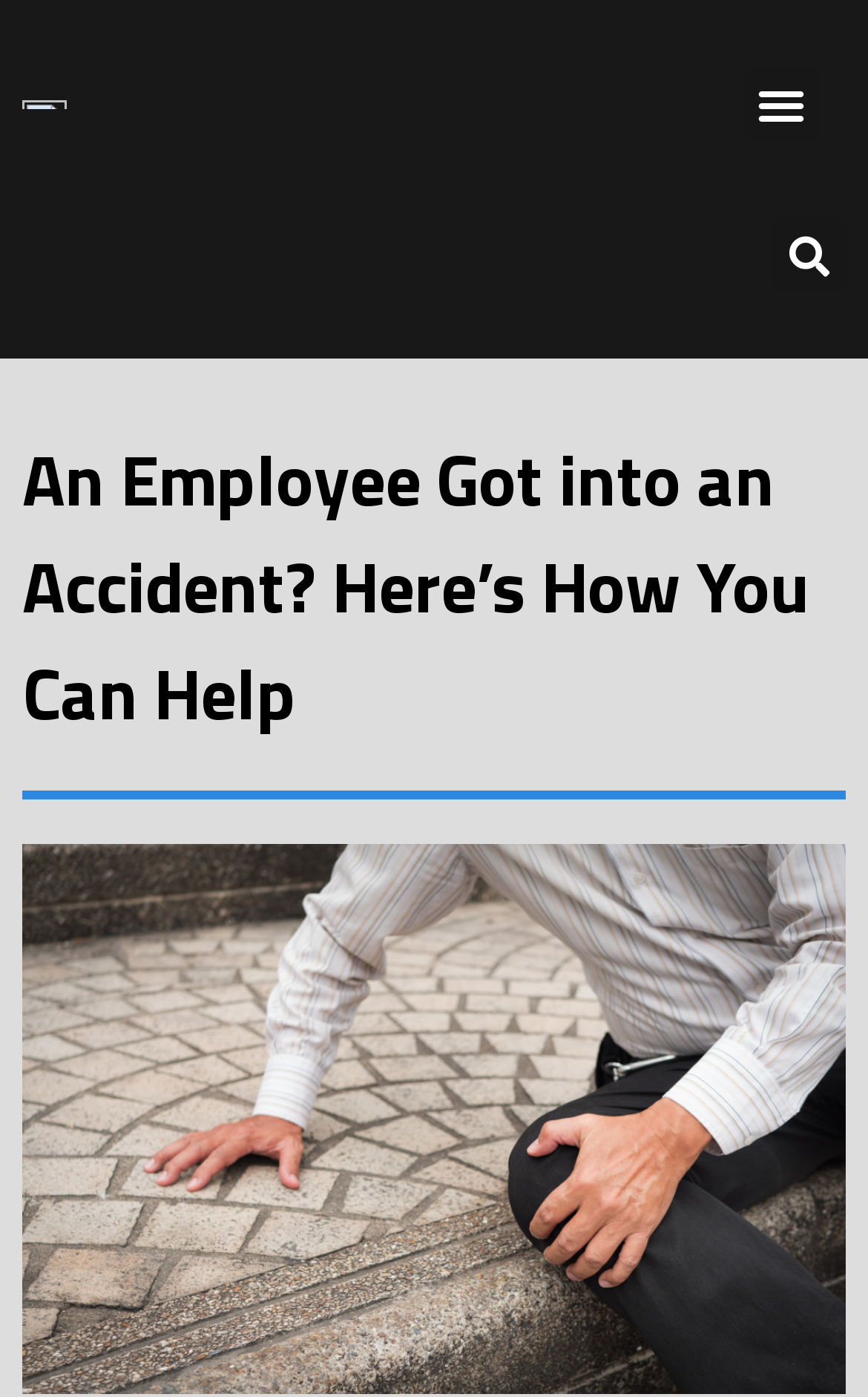Provide the bounding box coordinates of the HTML element this sentence describes: "Menu". The bounding box coordinates consist of four float numbers between 0 and 1, i.e., [left, top, right, bottom].

[0.858, 0.048, 0.942, 0.1]